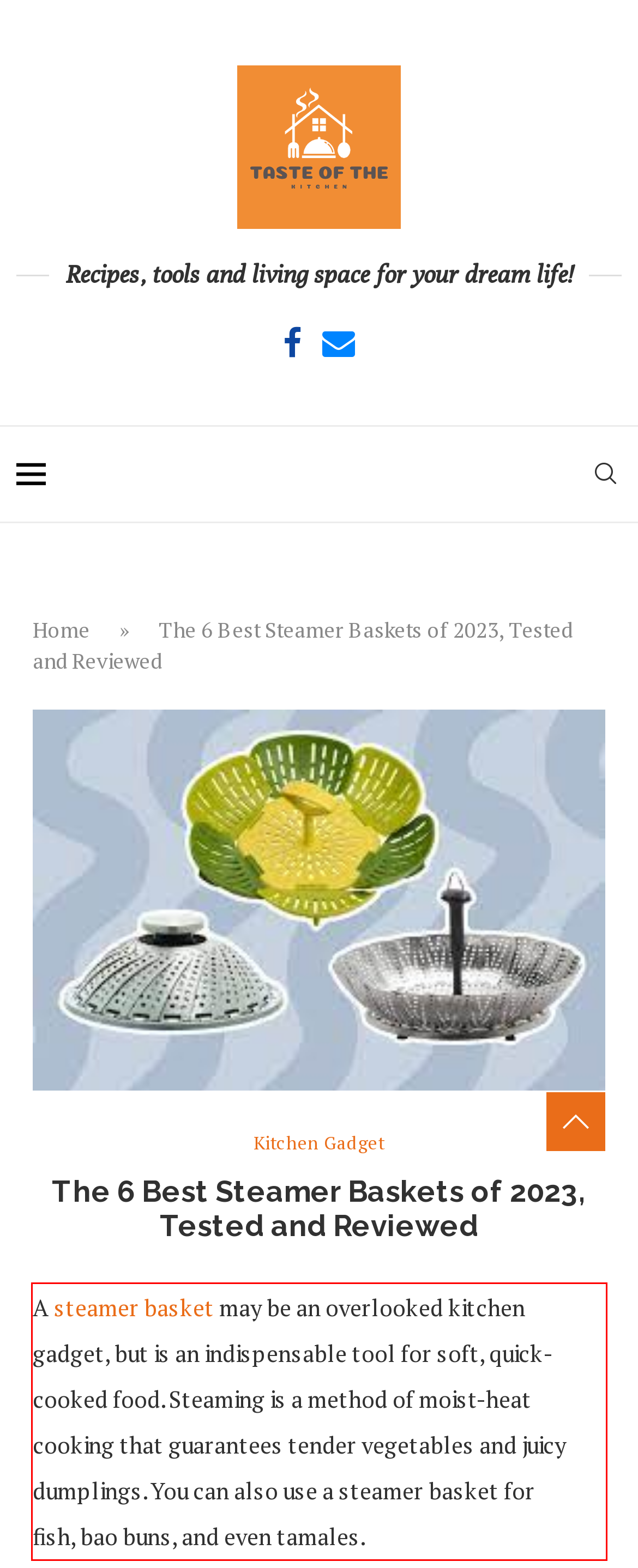Analyze the screenshot of the webpage and extract the text from the UI element that is inside the red bounding box.

A steamer basket may be an overlooked kitchen gadget, but is an indispensable tool for soft, quick-cooked food. Steaming is a method of moist-heat cooking that guarantees tender vegetables and juicy dumplings. You can also use a steamer basket for fish, bao buns, and even tamales.